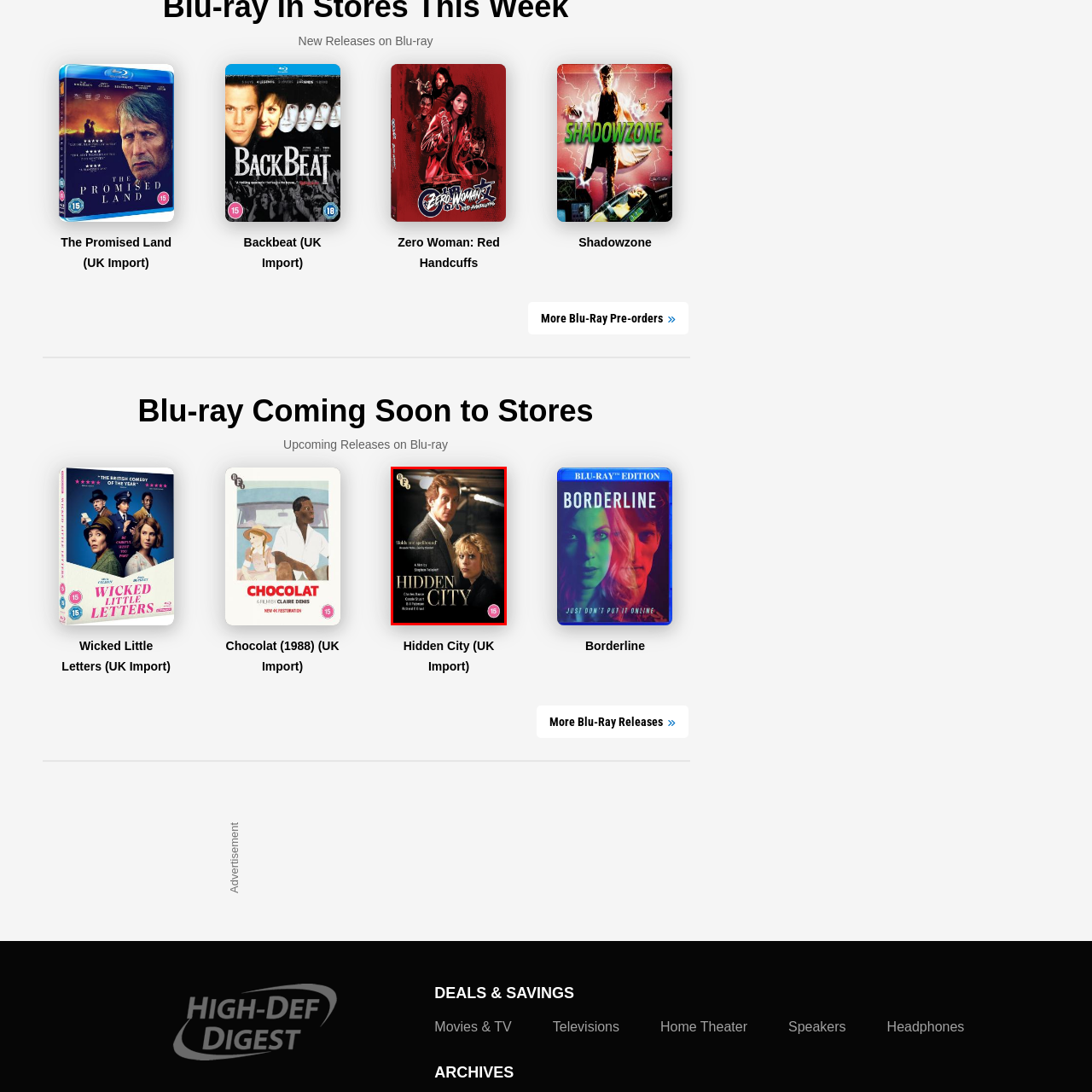What is the age rating of the film 'Hidden City'?
Examine the image highlighted by the red bounding box and provide a thorough and detailed answer based on your observations.

The answer can be obtained by looking at the Blu-ray cover, which displays the age rating of 15, reflecting the film's mature themes.